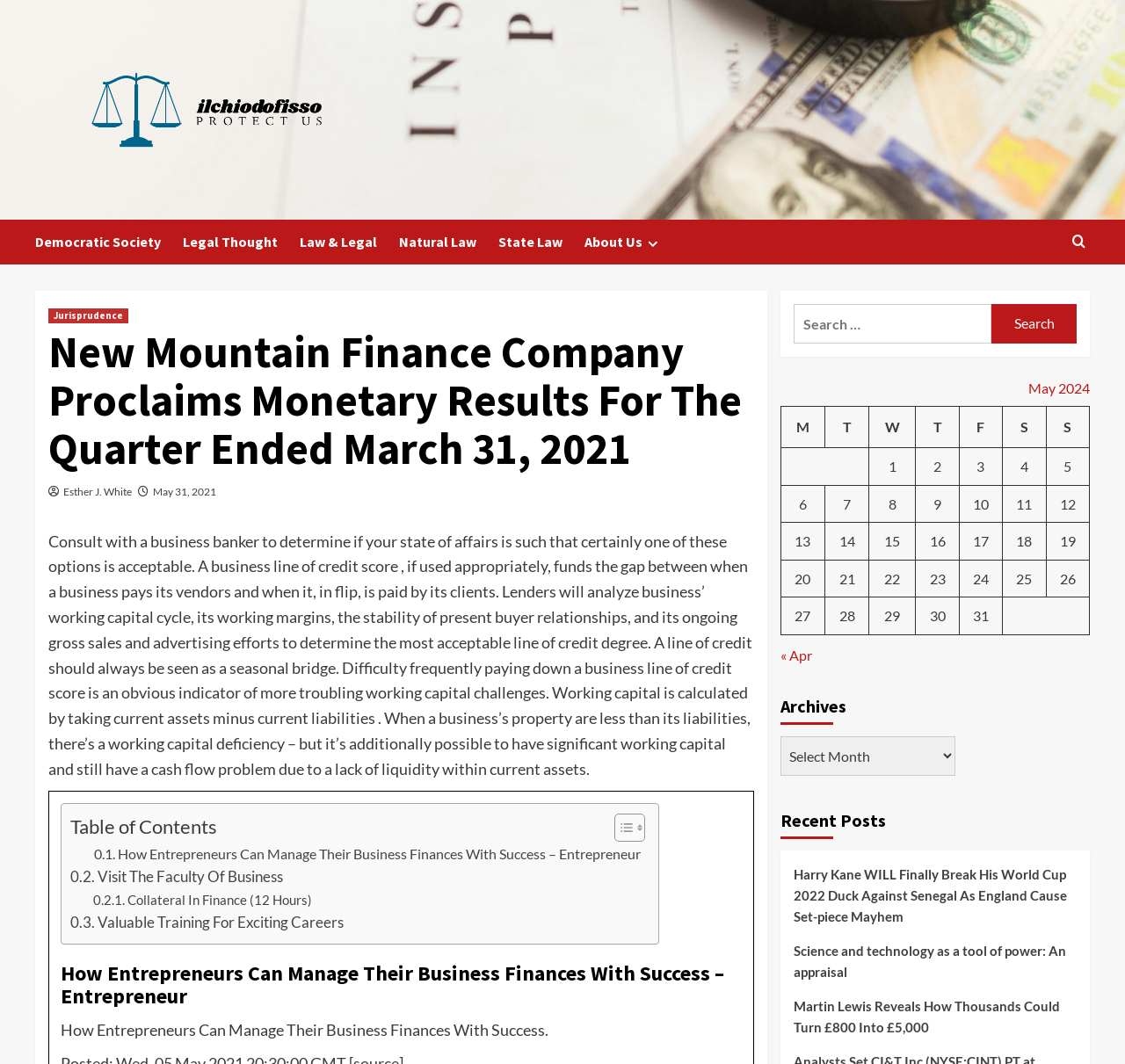Find the bounding box coordinates for the area that must be clicked to perform this action: "Click the 'Toggle Table of Content' button".

[0.549, 0.769, 0.565, 0.786]